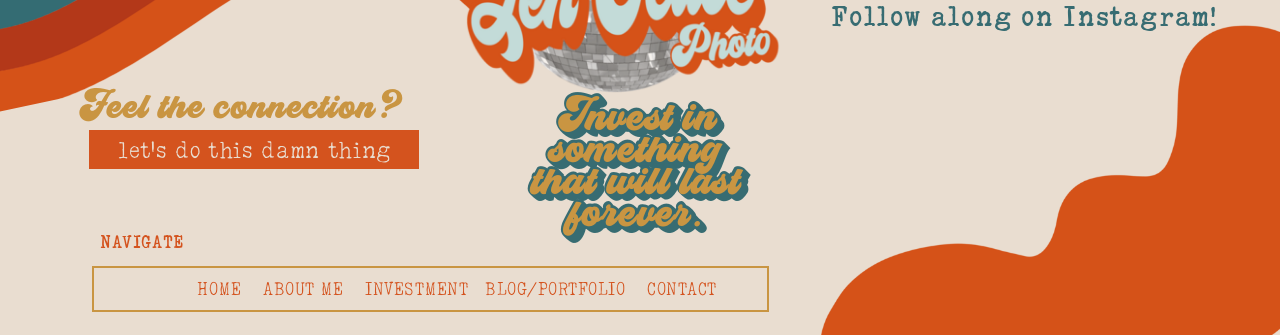What type of content can be found in the 'carousel album shared on...' sections?
Using the visual information, answer the question in a single word or phrase.

Personal stories and experiences